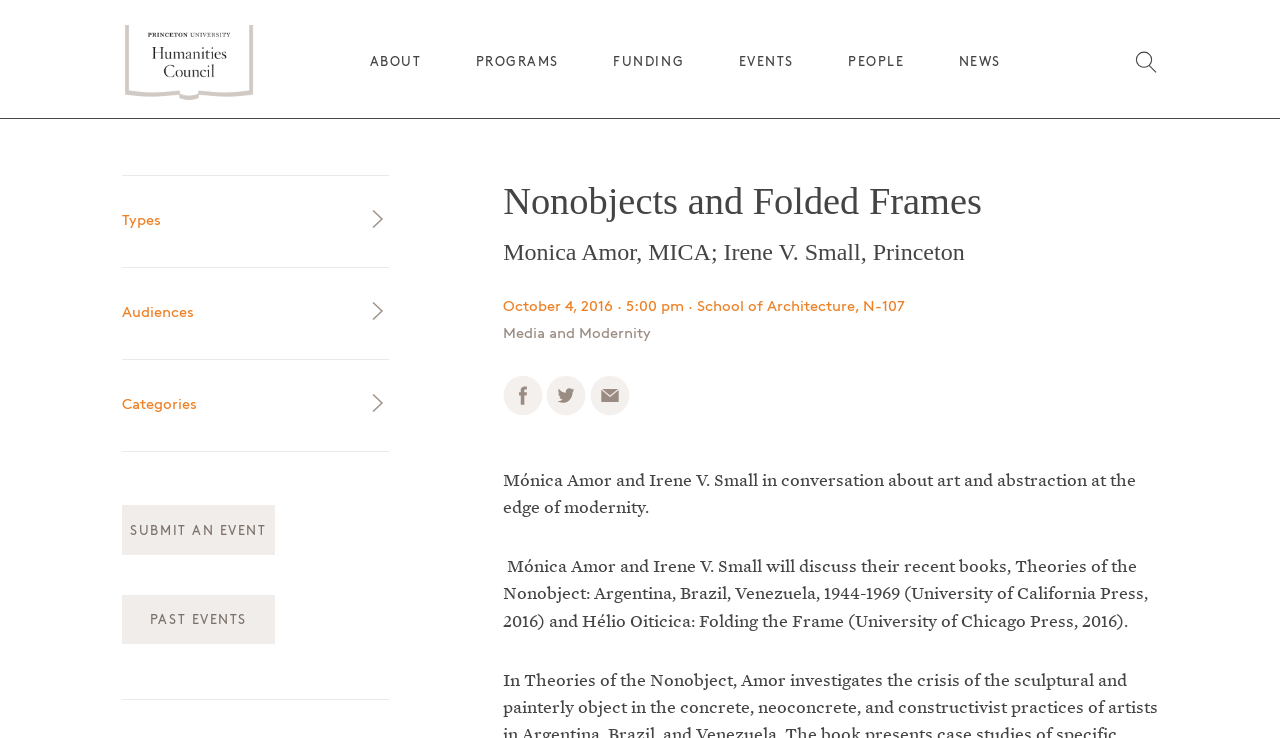What is the date of the event 'Nonobjects and Folded Frames'?
Based on the screenshot, provide your answer in one word or phrase.

October 4, 2016